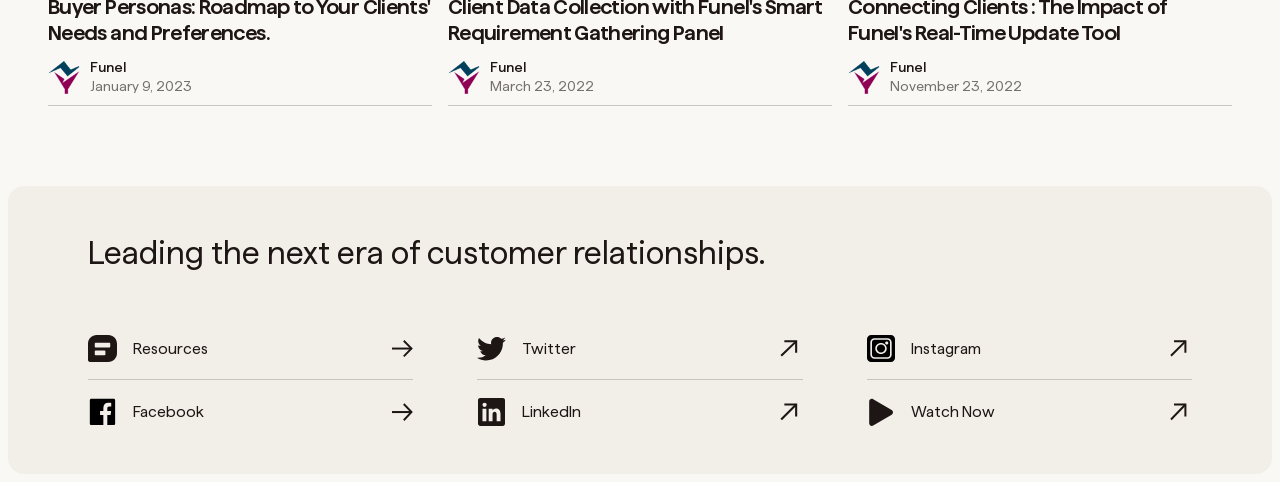What is the main theme of this webpage?
Carefully examine the image and provide a detailed answer to the question.

Based on the StaticText element 'Leading the next era of customer relationships.', it can be inferred that the main theme of this webpage is related to customer relationships.